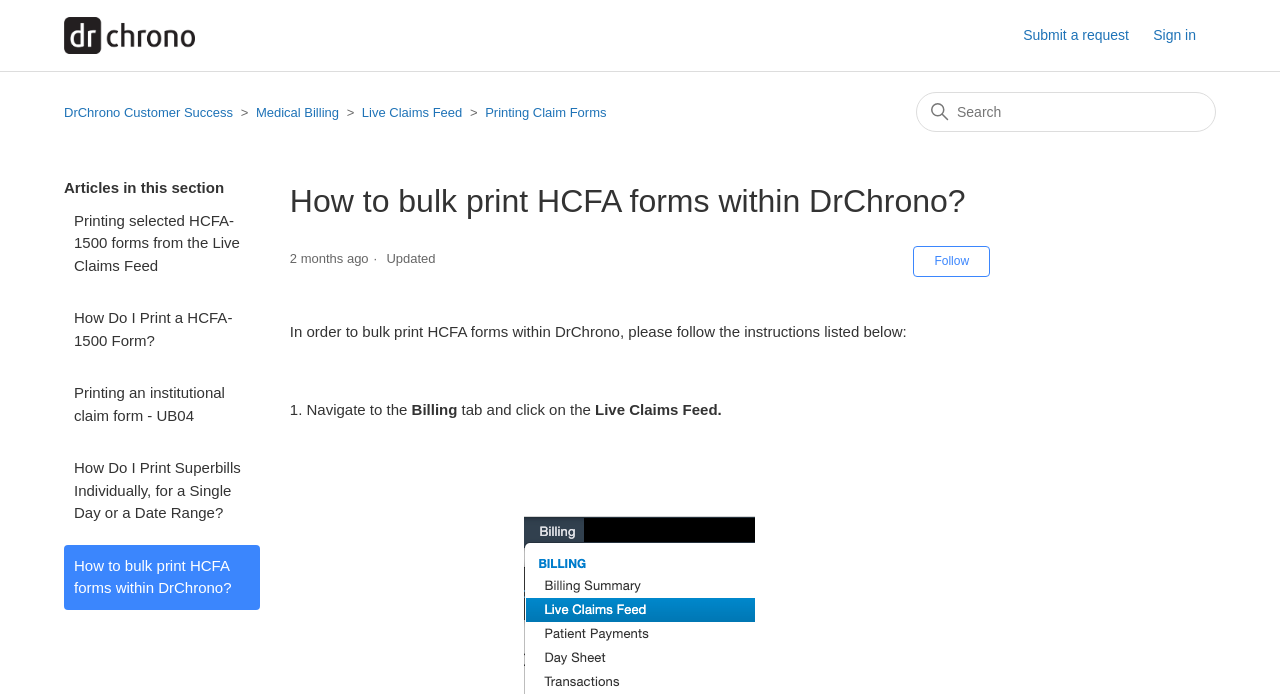Provide the bounding box coordinates for the area that should be clicked to complete the instruction: "Click on the 'DrChrono Customer Success Help Center home page' link".

[0.05, 0.024, 0.153, 0.078]